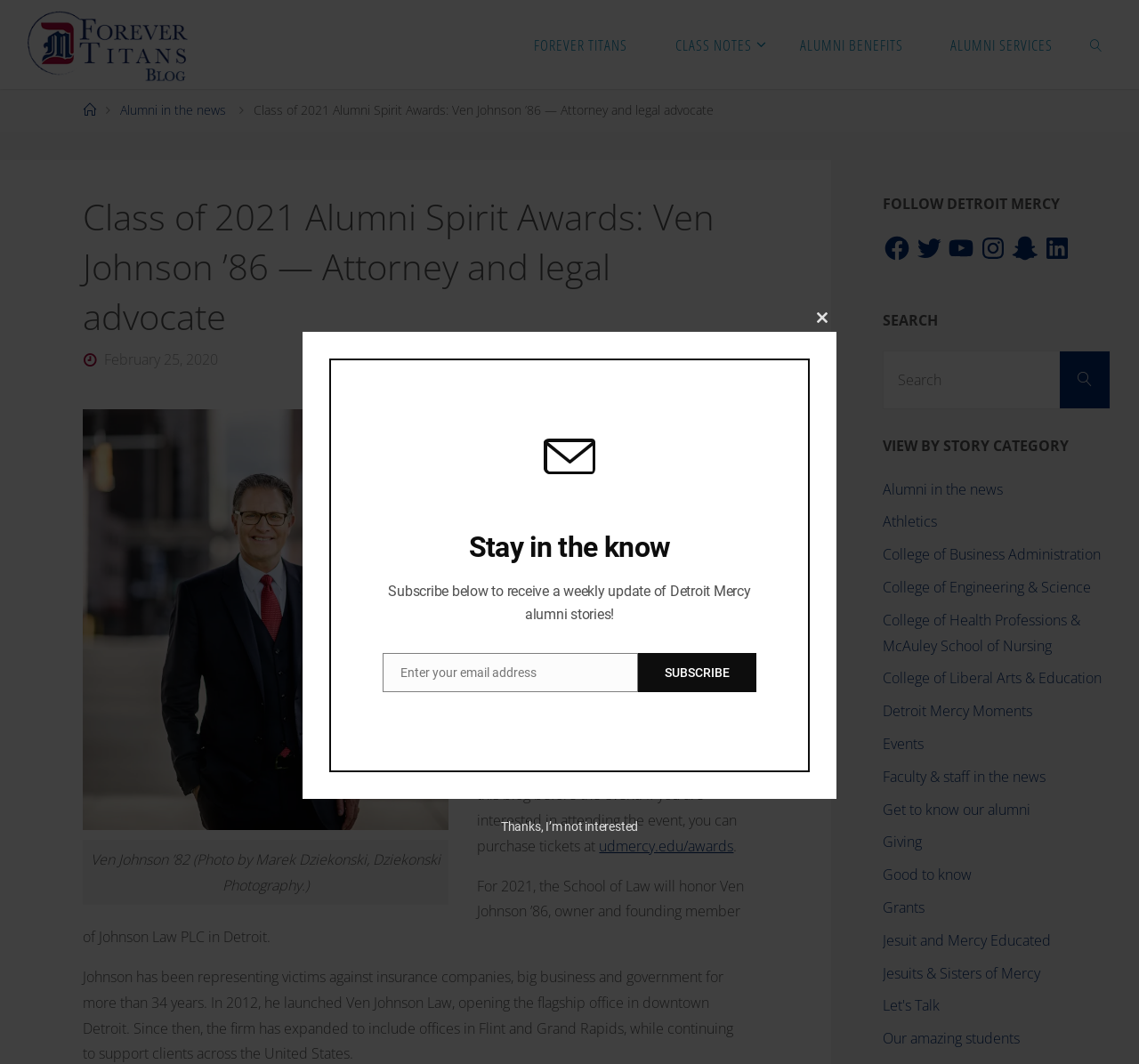Using the information in the image, give a detailed answer to the following question: How many years has Ven Johnson been representing victims?

The webpage states that Ven Johnson has been representing victims against insurance companies, big business and government for more than 34 years.